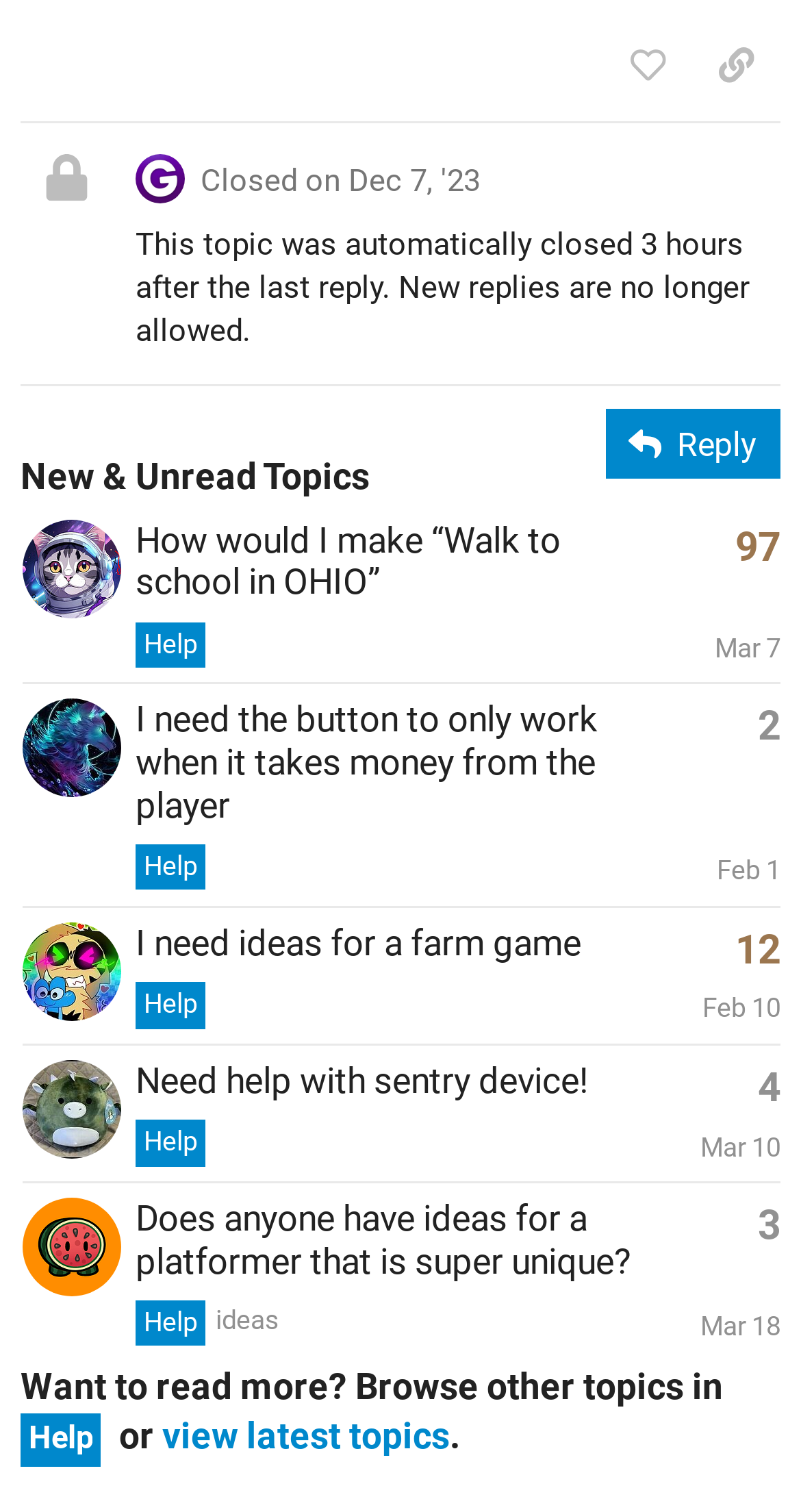Based on the provided description, "view latest topics", find the bounding box of the corresponding UI element in the screenshot.

[0.203, 0.936, 0.562, 0.964]